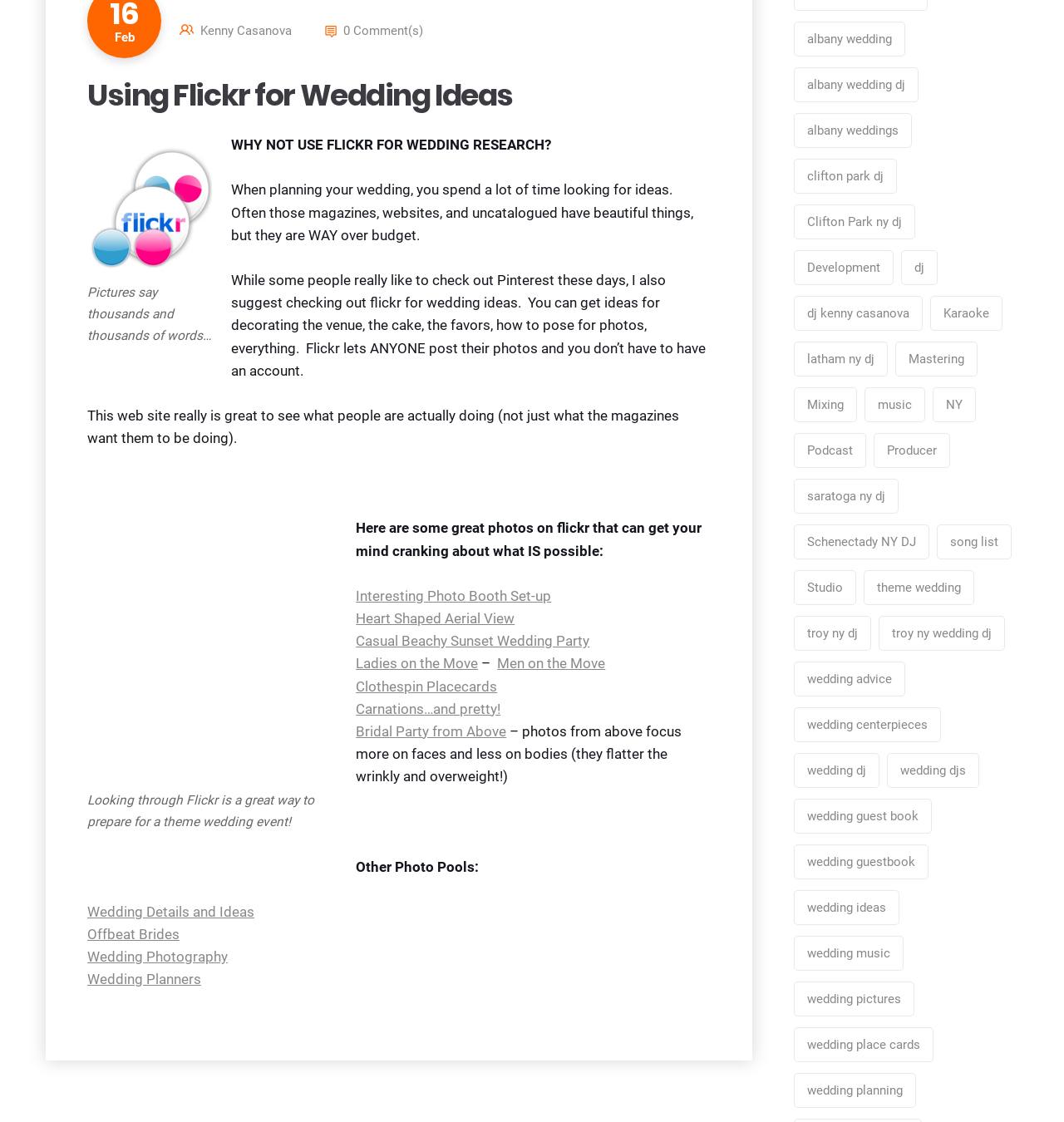Given the webpage screenshot, identify the bounding box of the UI element that matches this description: "Clifton Park ny dj".

[0.746, 0.126, 0.86, 0.157]